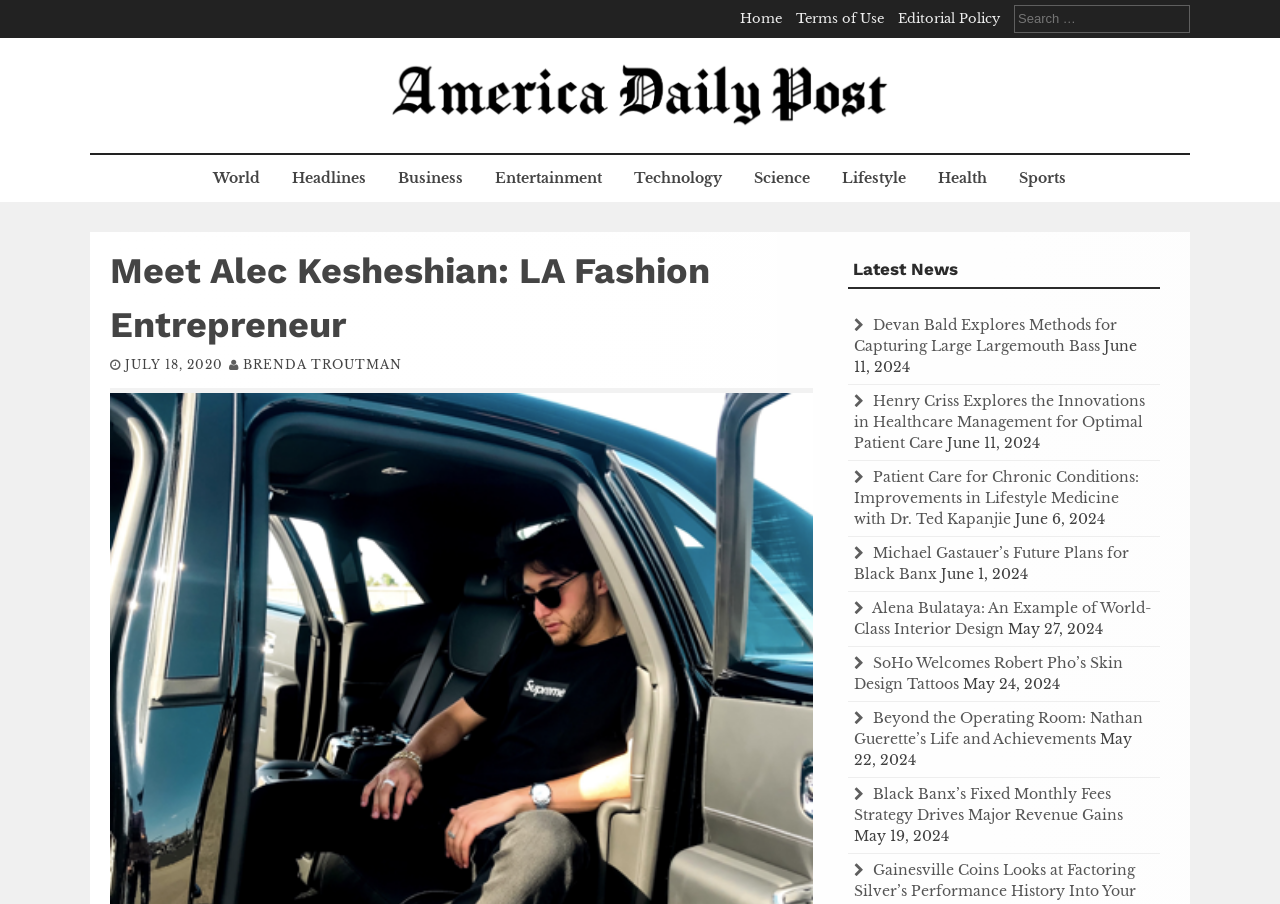Who wrote the article about Alec Kesheshian?
Use the information from the image to give a detailed answer to the question.

The webpage has a link 'BRENDA TROUTMAN' below the heading 'Meet Alec Kesheshian: LA Fashion Entrepreneur' which suggests that Brenda Troutman is the author of the article.